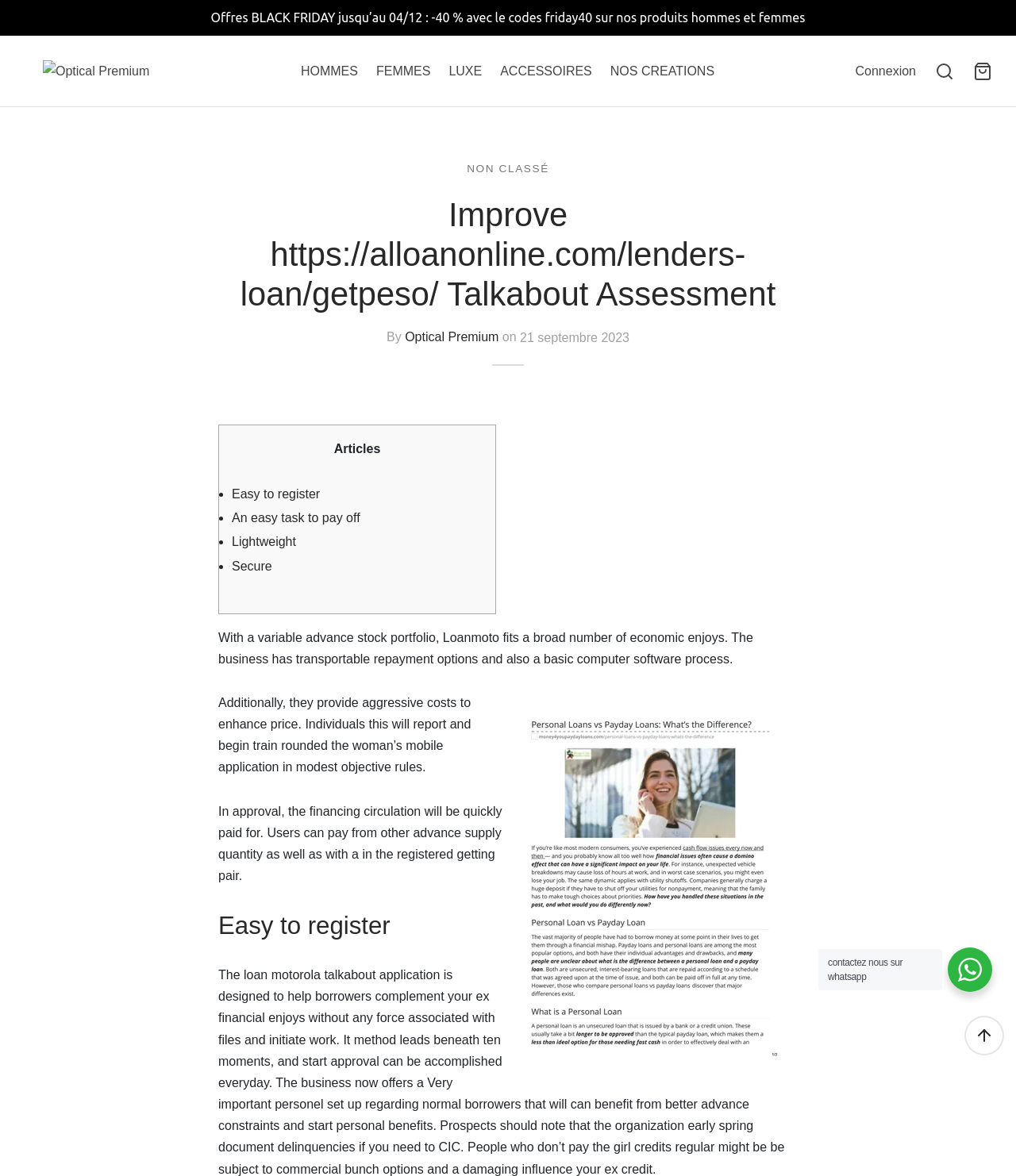Please provide the bounding box coordinate of the region that matches the element description: Easy to register. Coordinates should be in the format (top-left x, top-left y, bottom-right x, bottom-right y) and all values should be between 0 and 1.

[0.228, 0.41, 0.315, 0.43]